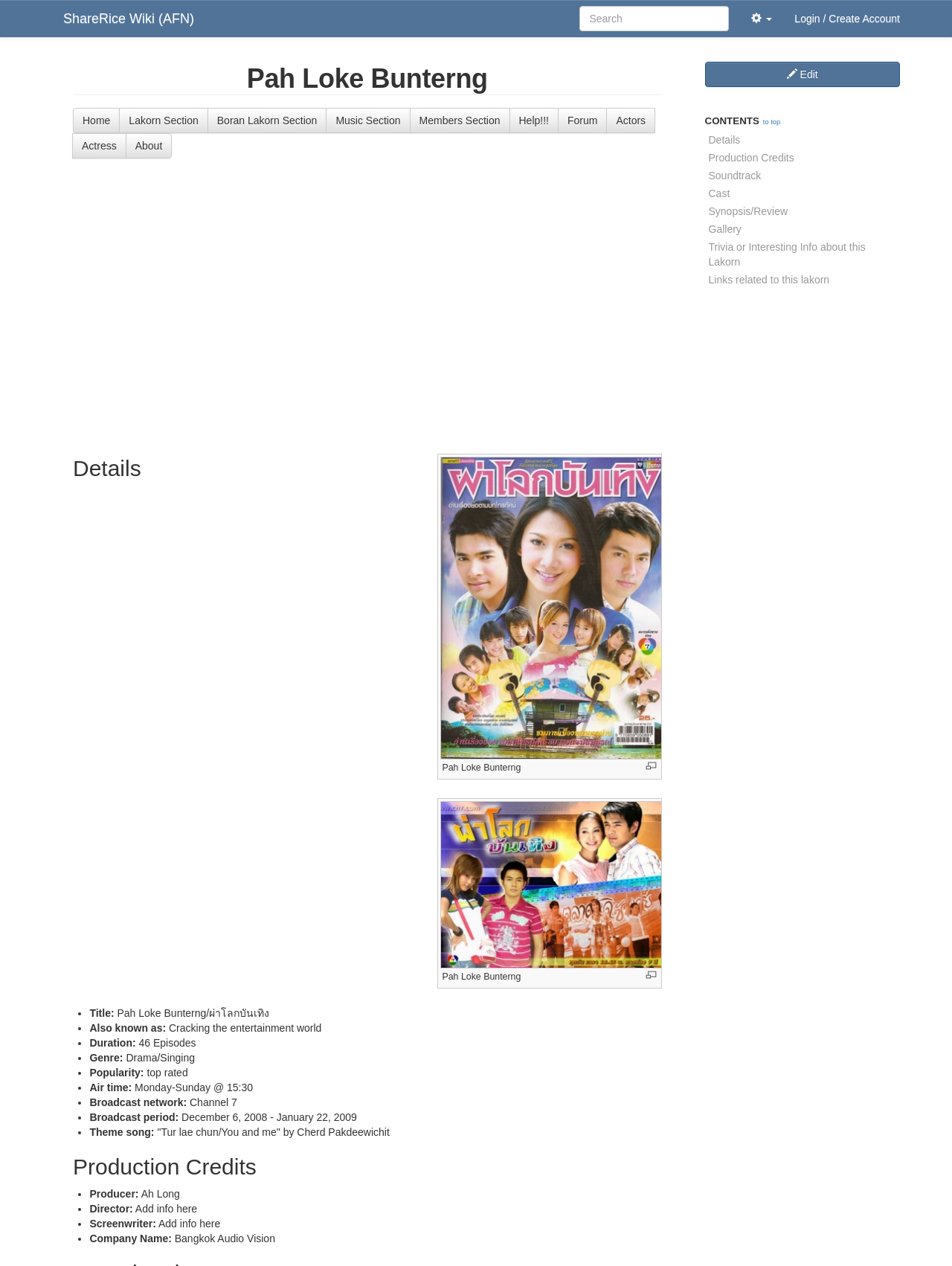Specify the bounding box coordinates of the area to click in order to follow the given instruction: "Learn about Au Pair program."

None